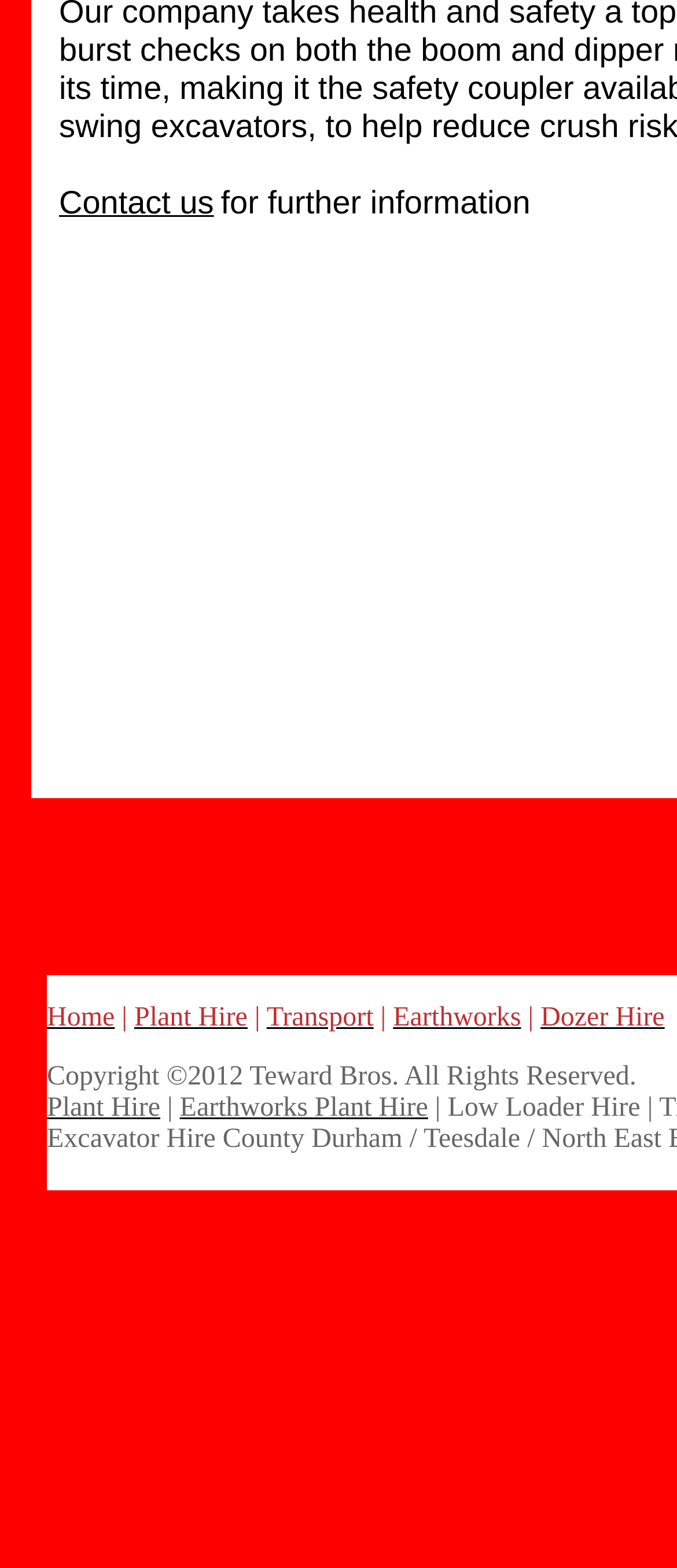Calculate the bounding box coordinates for the UI element based on the following description: "Earthworks". Ensure the coordinates are four float numbers between 0 and 1, i.e., [left, top, right, bottom].

[0.581, 0.64, 0.77, 0.658]